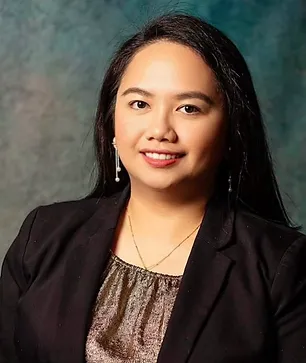Break down the image into a detailed narrative.

The image features a smiling woman with long, dark hair, dressed in a formal black blazer over a shiny, light-colored top. She appears confident and approachable, set against a softly blurred, teal background that enhances her professional demeanor. This portrait conveys a sense of warmth and professionalism, making it suitable for a financial services context, likely associated with her role as a financial manager. Her expression suggests a blend of expertise and approachability, likely resonating with clients seeking guidance in financial matters.